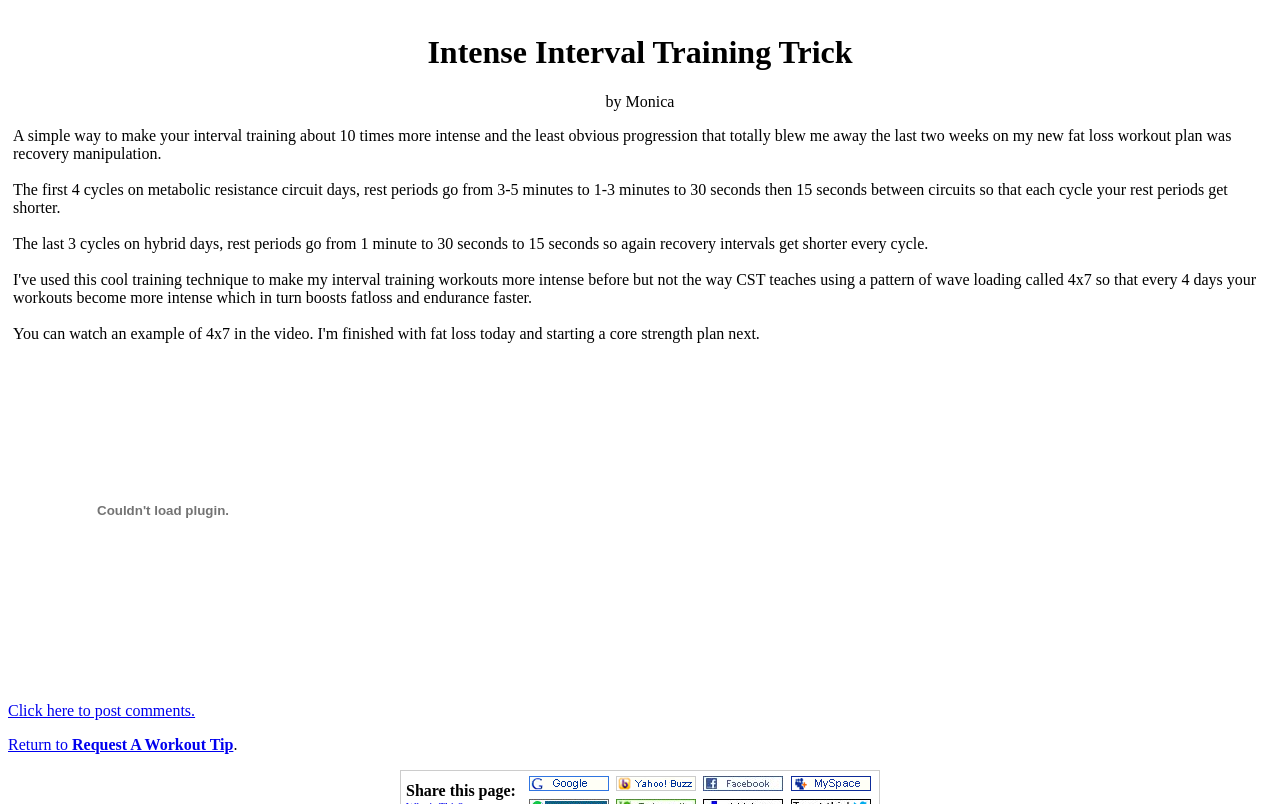Provide a thorough and detailed response to the question by examining the image: 
How many social media links are present?

There are four social media links present, namely Google, Buzz, Facebook, and Myspace, which are part of the LayoutTableRow element at coordinates [0.316, 0.964, 0.684, 0.99].